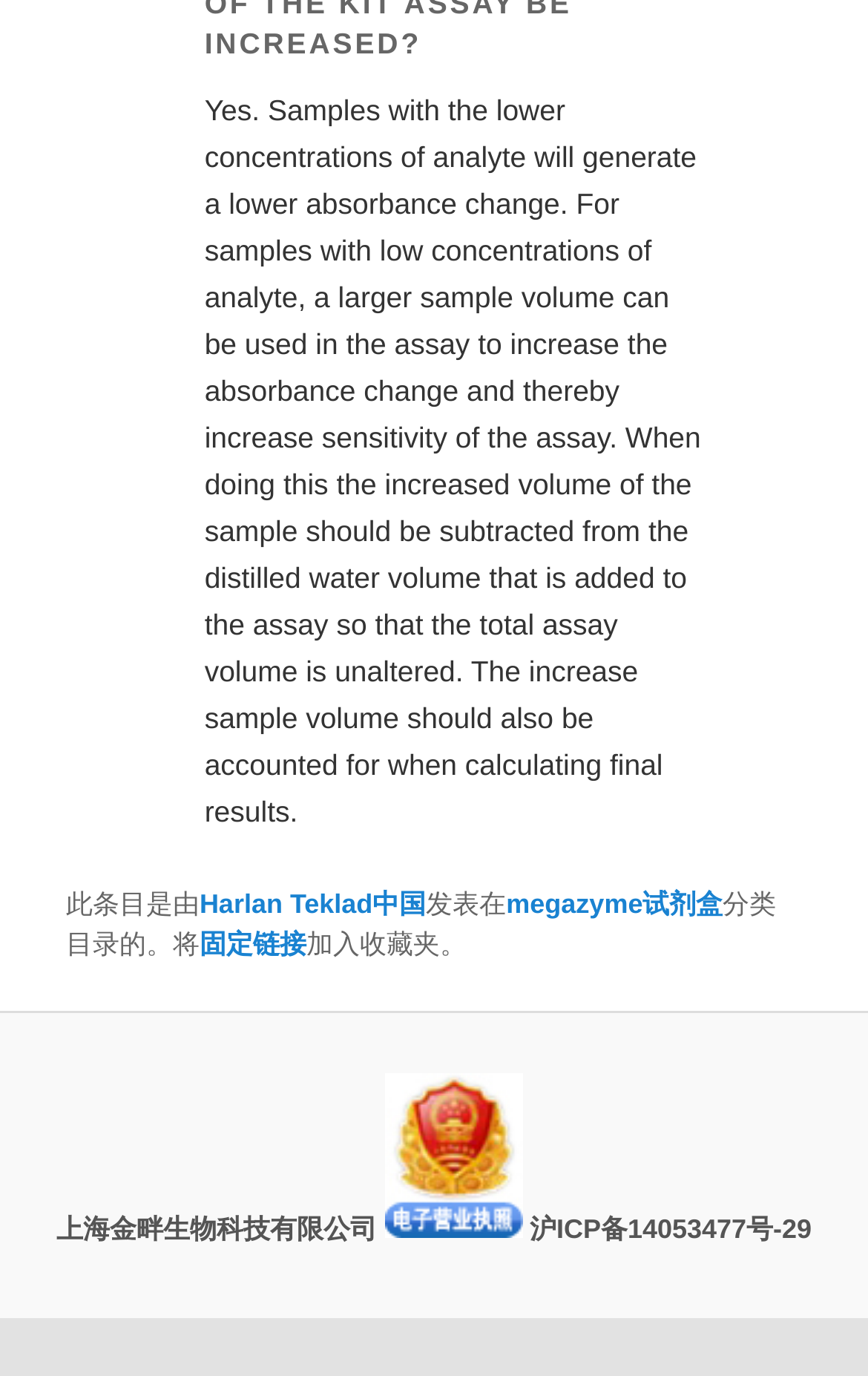What is the category of the article?
Refer to the image and offer an in-depth and detailed answer to the question.

The webpage does not explicitly mention the category of the article. However, it provides a link to '分类目录的' which might be related to the category, but it is not clear.